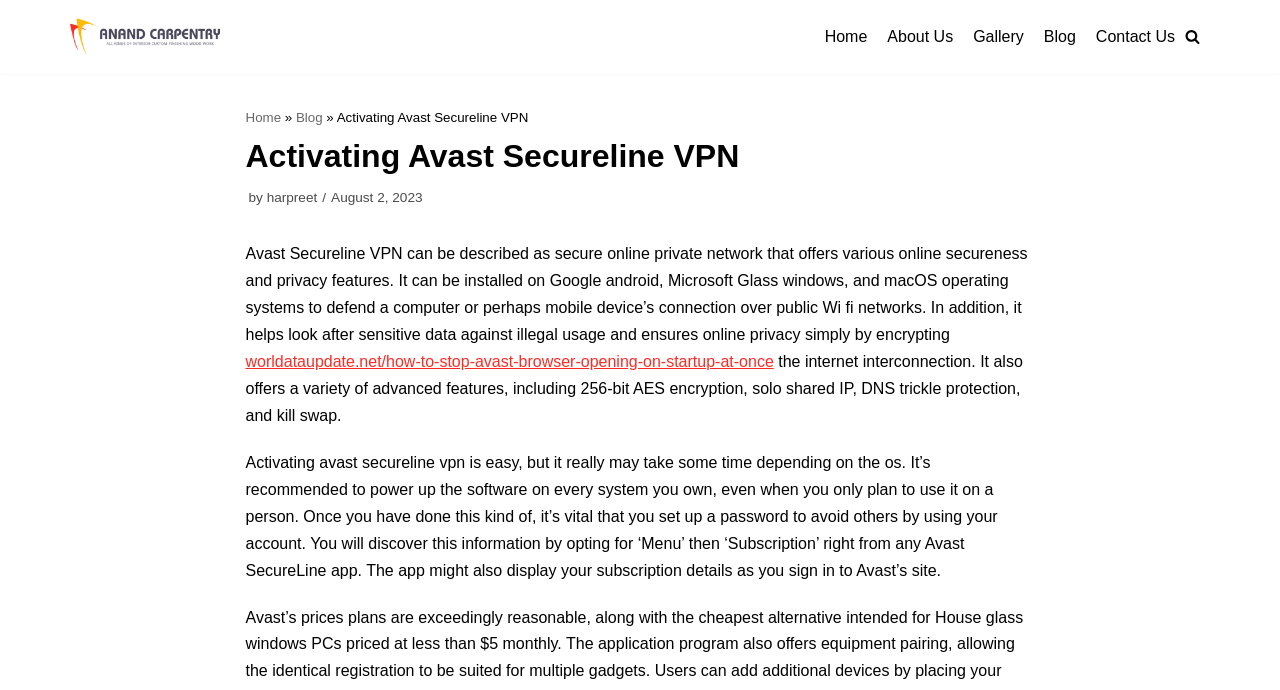Find and provide the bounding box coordinates for the UI element described here: "Blog". The coordinates should be given as four float numbers between 0 and 1: [left, top, right, bottom].

[0.815, 0.035, 0.841, 0.072]